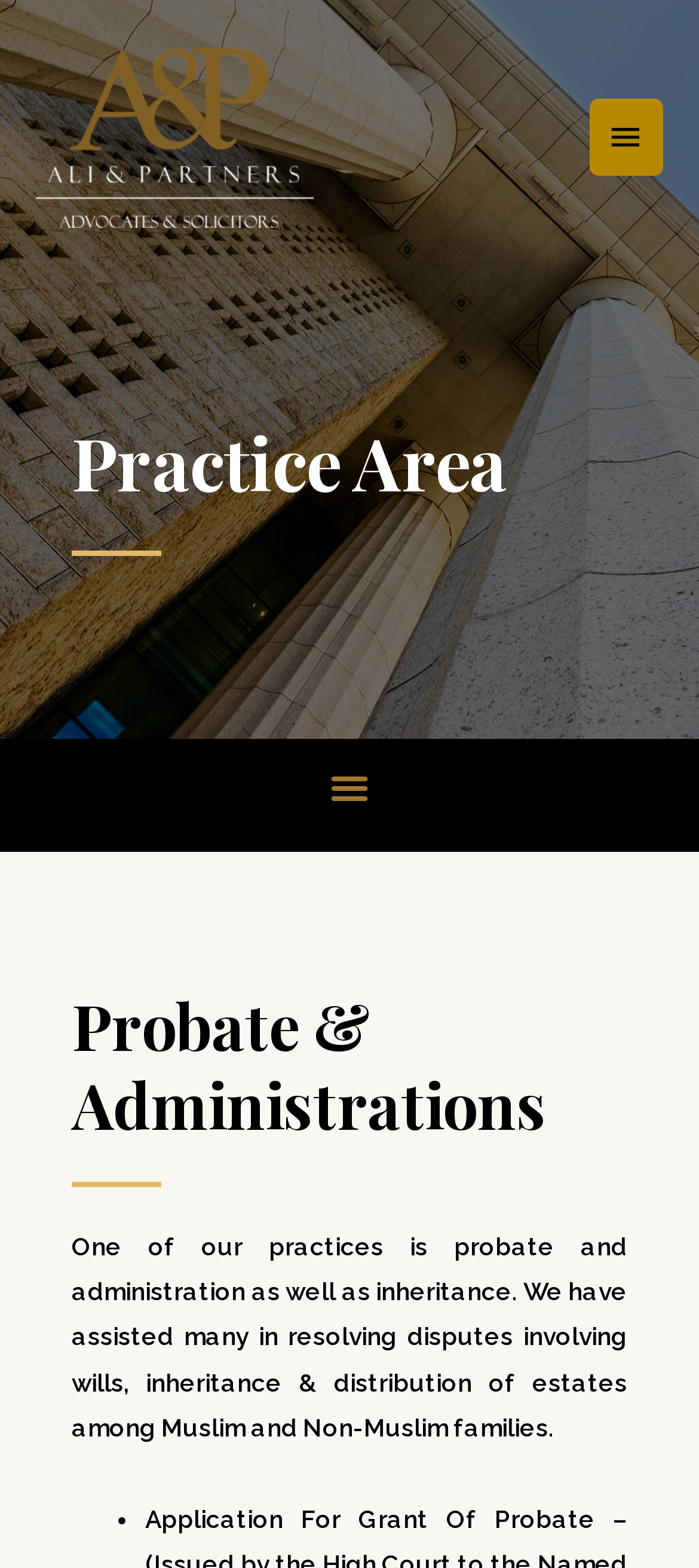Answer with a single word or phrase: 
What type of disputes has the law firm assisted in resolving?

Disputes involving wills, inheritance & distribution of estates